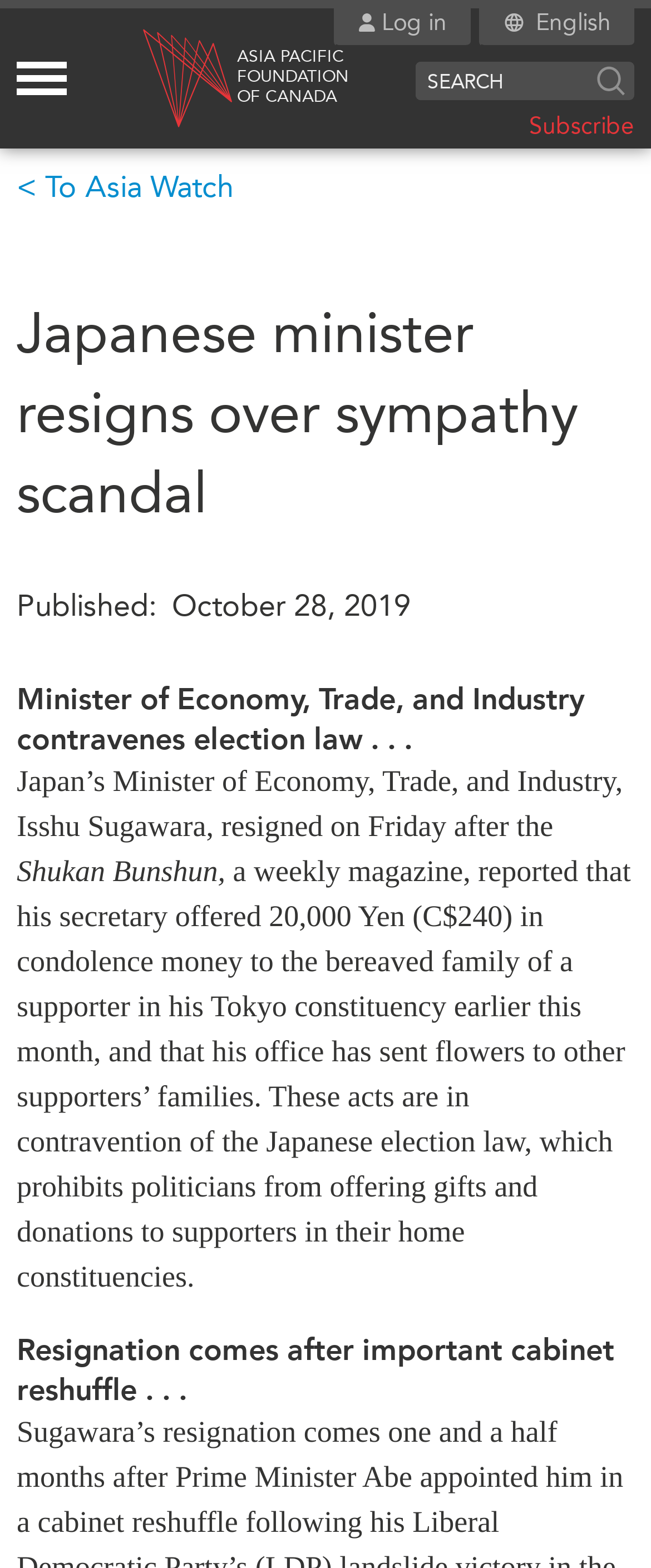Please identify the webpage's heading and generate its text content.

Japanese minister resigns over sympathy scandal